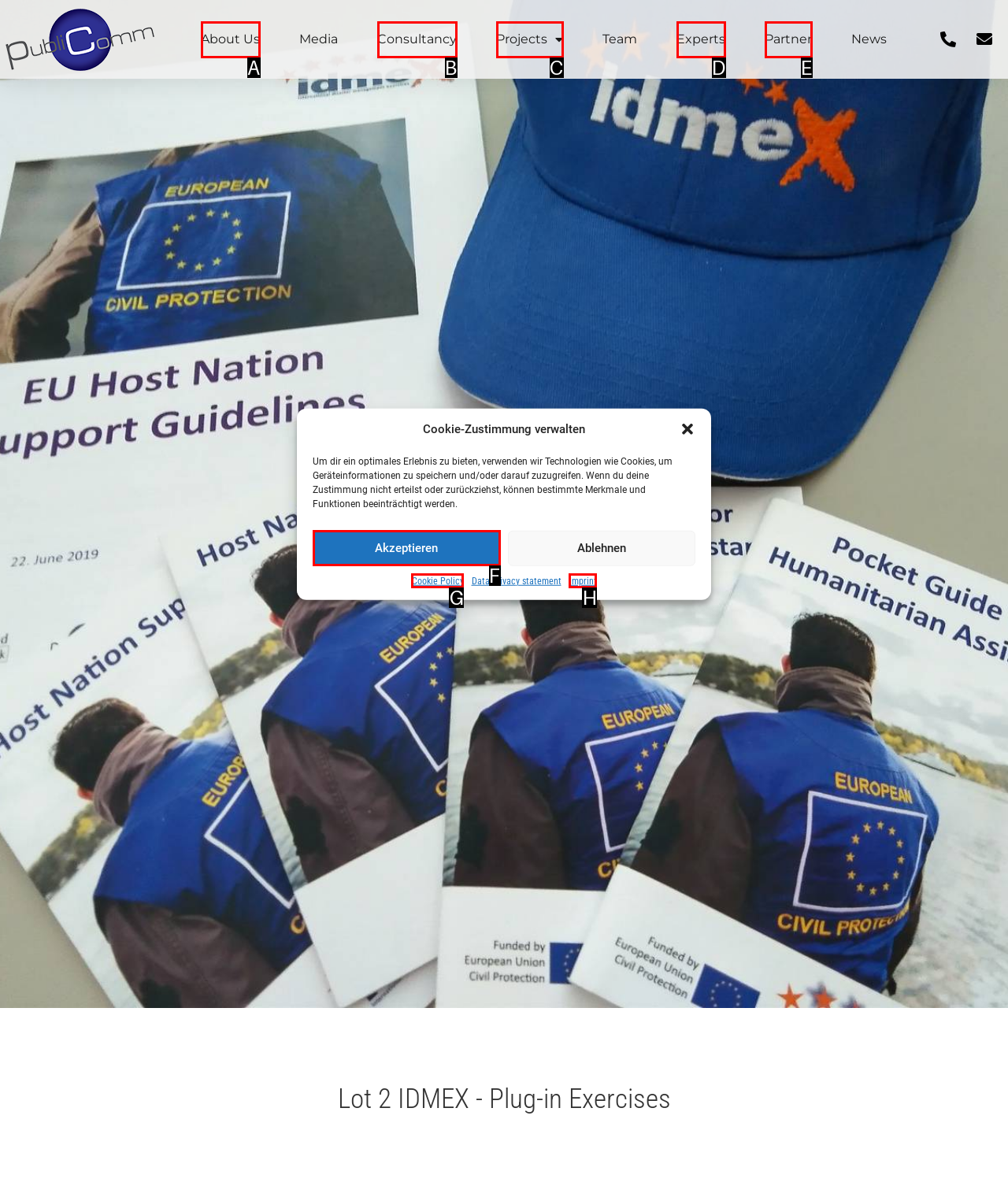Using the element description: Cookie Policy, select the HTML element that matches best. Answer with the letter of your choice.

G